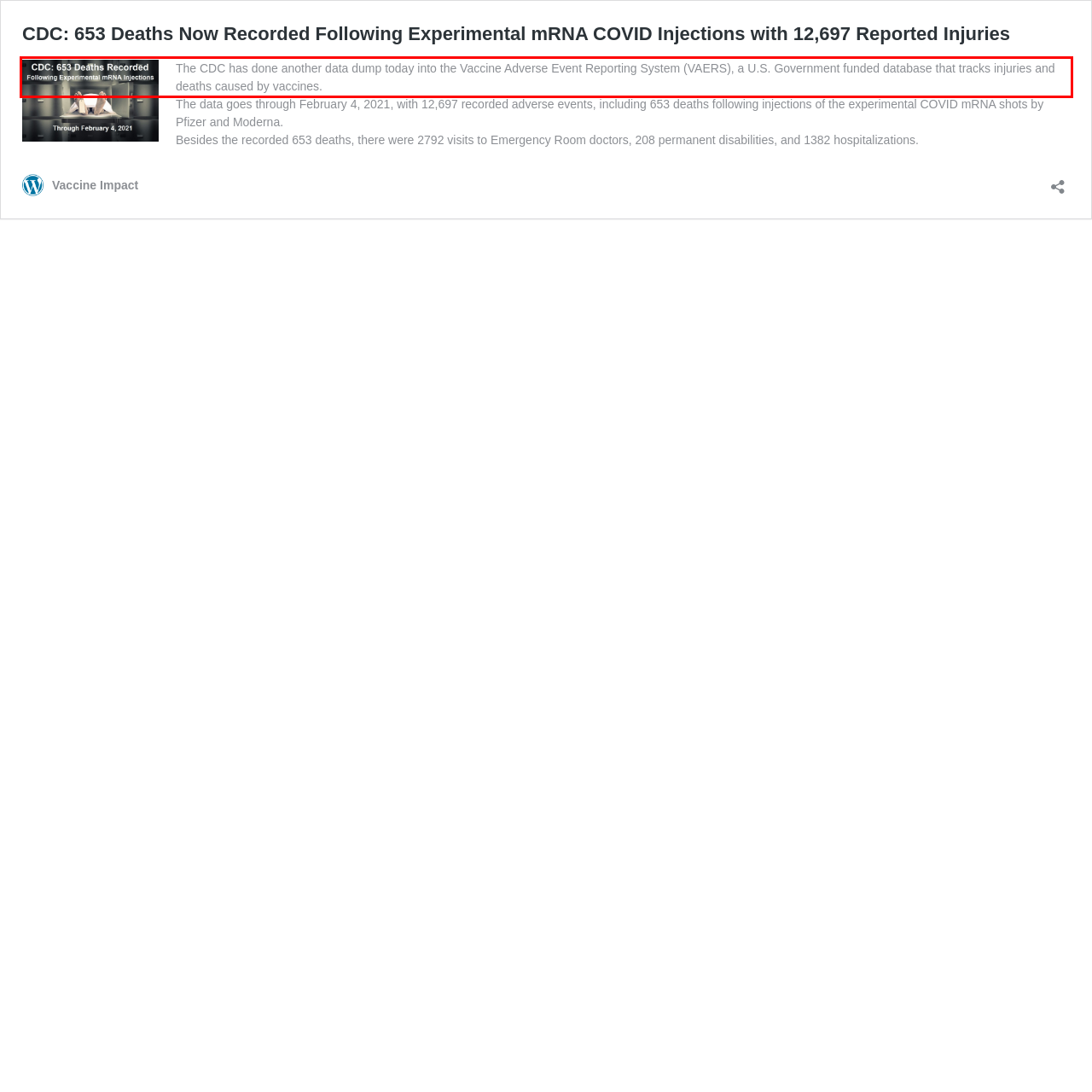Given a screenshot of a webpage with a red bounding box, extract the text content from the UI element inside the red bounding box.

The CDC has done another data dump today into the Vaccine Adverse Event Reporting System (VAERS), a U.S. Government funded database that tracks injuries and deaths caused by vaccines.